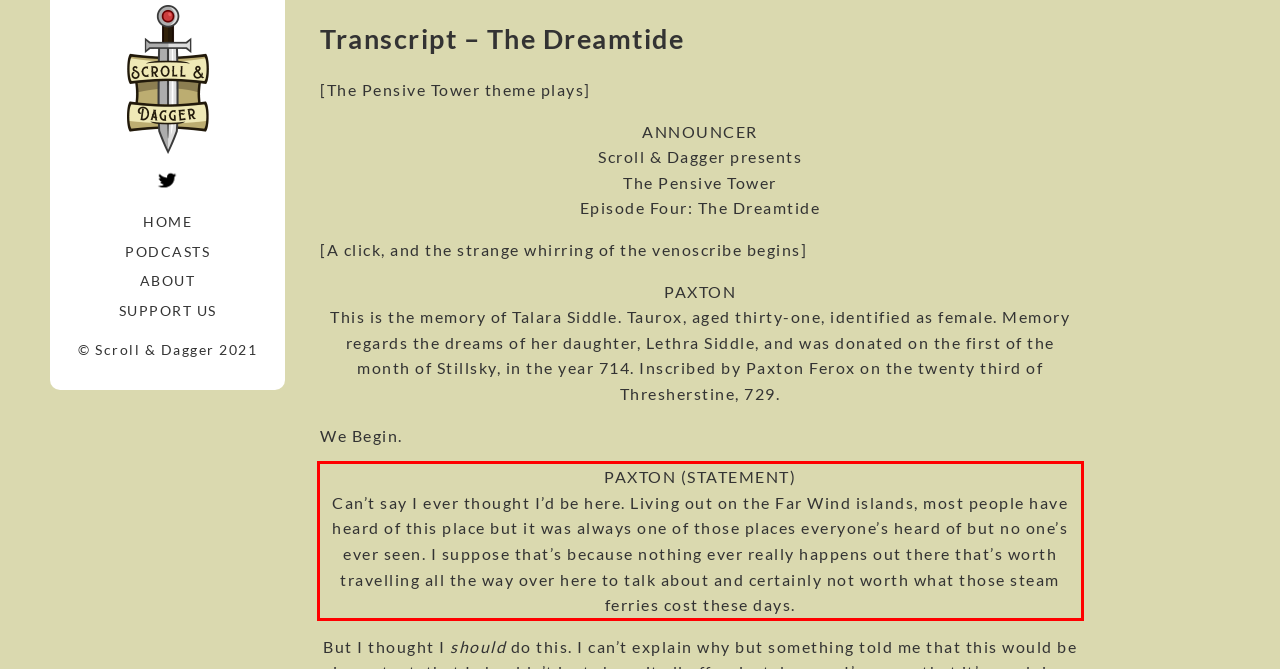You are given a webpage screenshot with a red bounding box around a UI element. Extract and generate the text inside this red bounding box.

PAXTON (STATEMENT) Can’t say I ever thought I’d be here. Living out on the Far Wind islands, most people have heard of this place but it was always one of those places everyone’s heard of but no one’s ever seen. I suppose that’s because nothing ever really happens out there that’s worth travelling all the way over here to talk about and certainly not worth what those steam ferries cost these days.